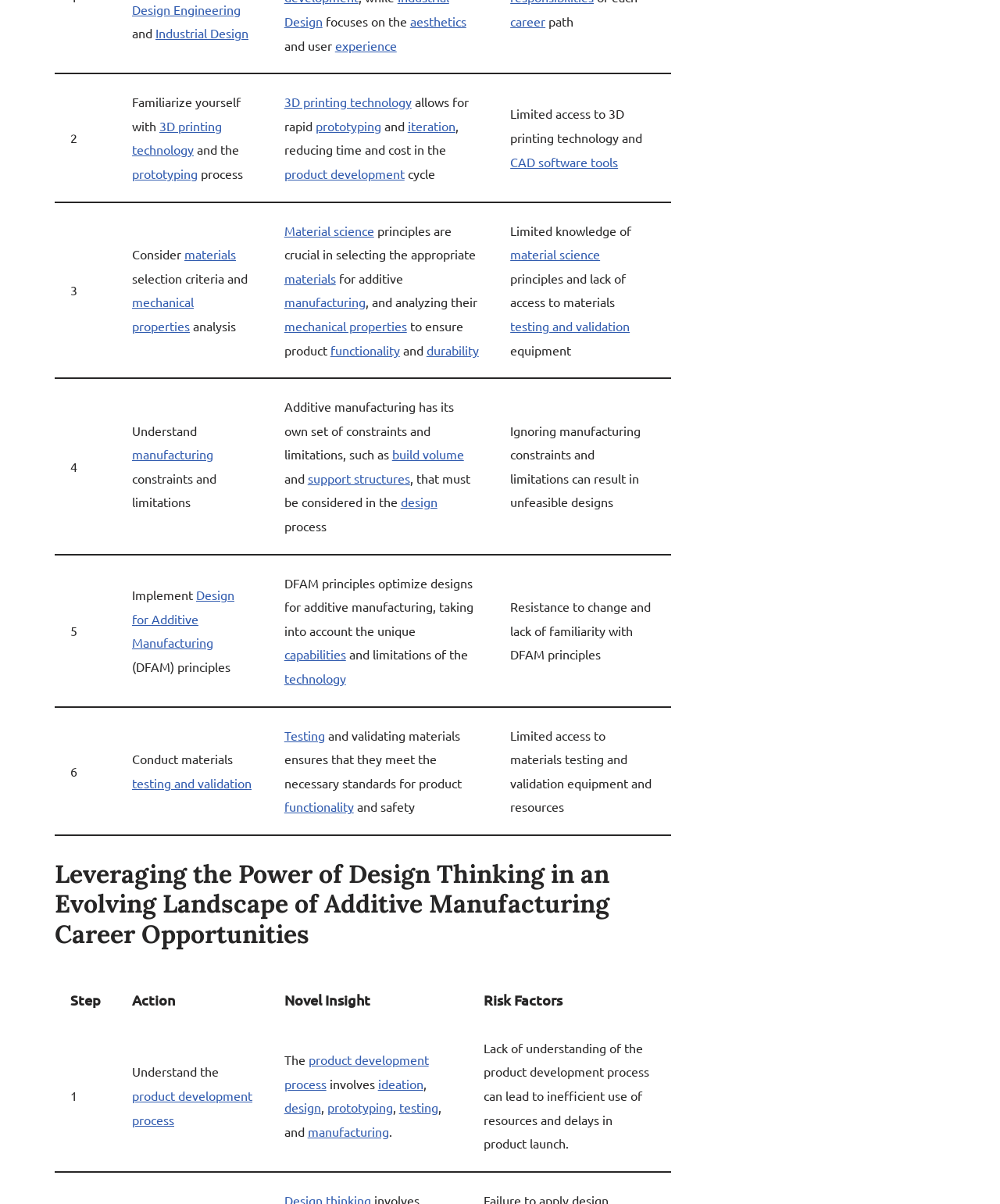Locate the bounding box coordinates of the element that needs to be clicked to carry out the instruction: "Click on 'Design Engineering'". The coordinates should be given as four float numbers ranging from 0 to 1, i.e., [left, top, right, bottom].

[0.132, 0.001, 0.241, 0.014]